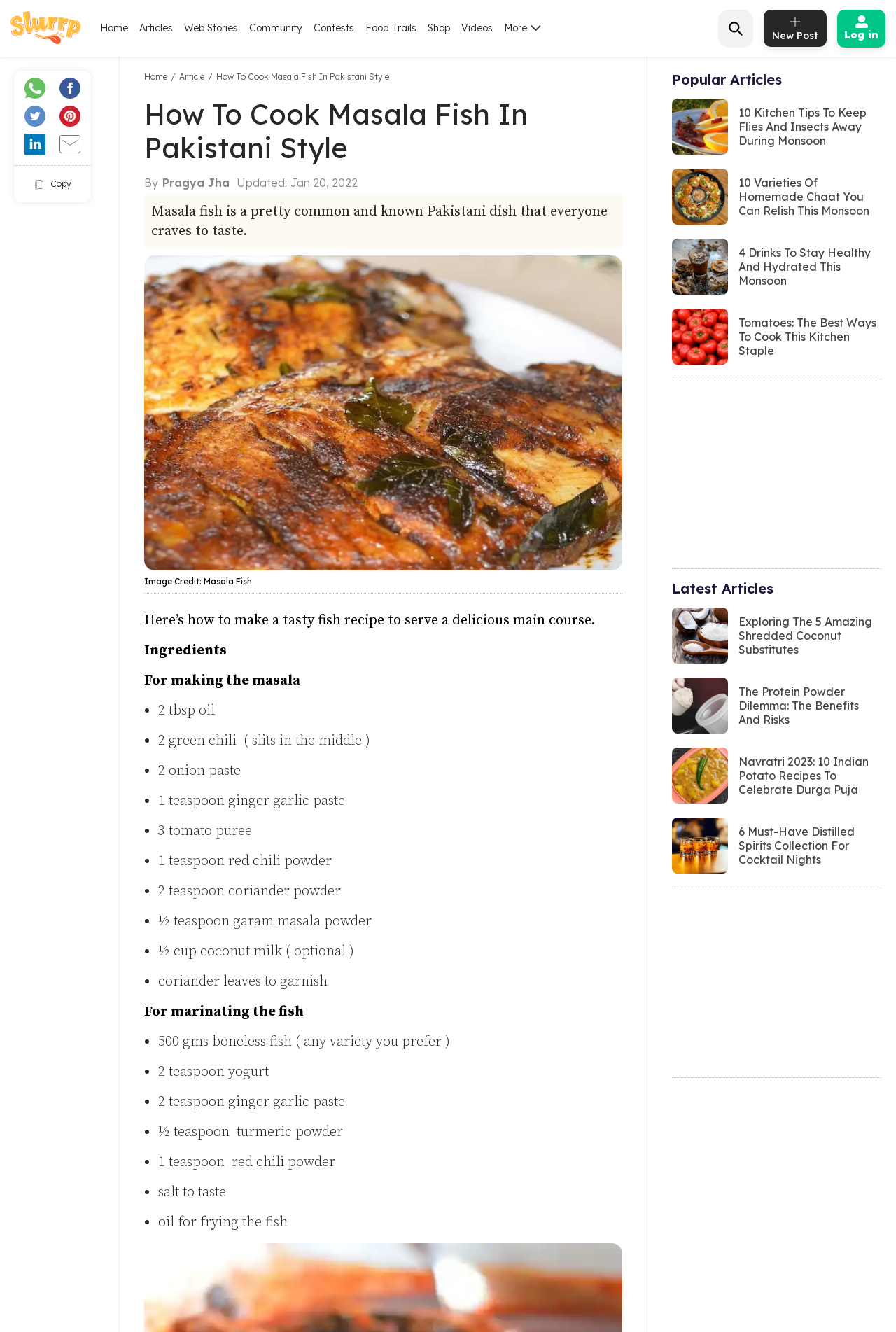Determine the bounding box coordinates of the clickable element to complete this instruction: "Click on the 'GO' button". Provide the coordinates in the format of four float numbers between 0 and 1, [left, top, right, bottom].

None